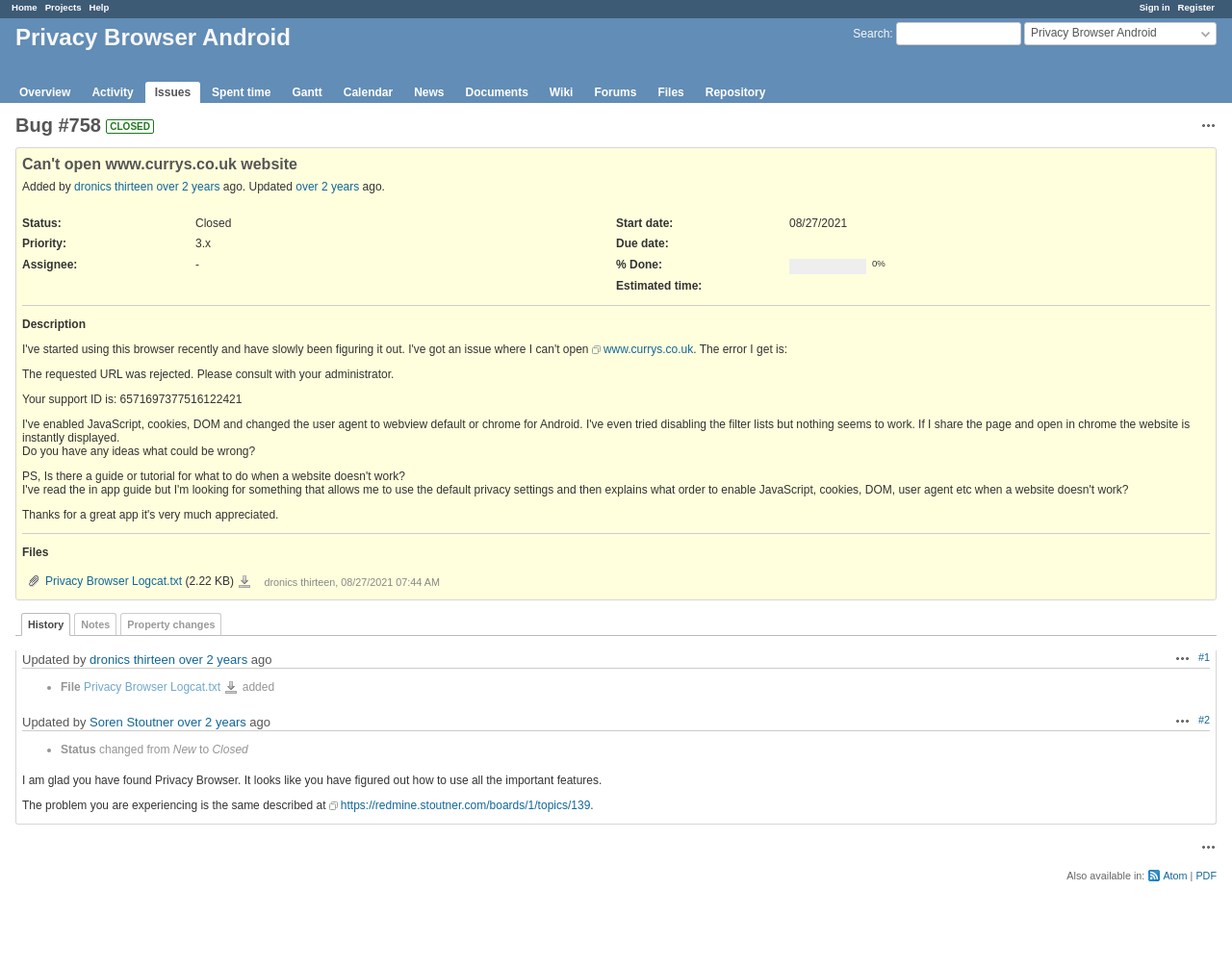What is the status of Bug #758?
Please analyze the image and answer the question with as much detail as possible.

The status of Bug #758 can be found in the section 'Status:' which is located below the 'Priority:' section. The text 'Closed' is displayed next to the 'Status:' label.